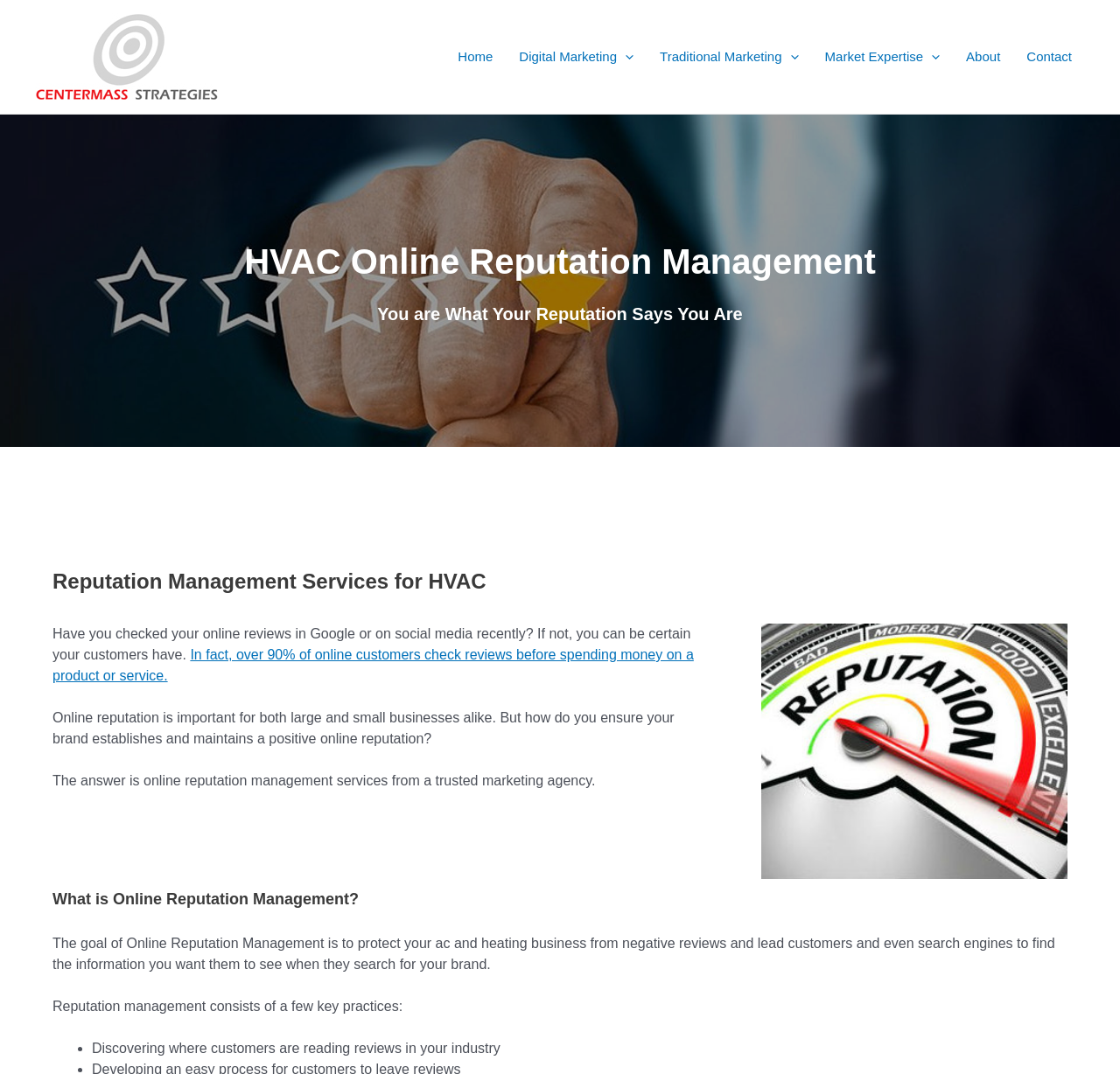Determine the bounding box coordinates for the element that should be clicked to follow this instruction: "Read more about Online Reputation Management". The coordinates should be given as four float numbers between 0 and 1, in the format [left, top, right, bottom].

[0.047, 0.818, 0.953, 0.853]